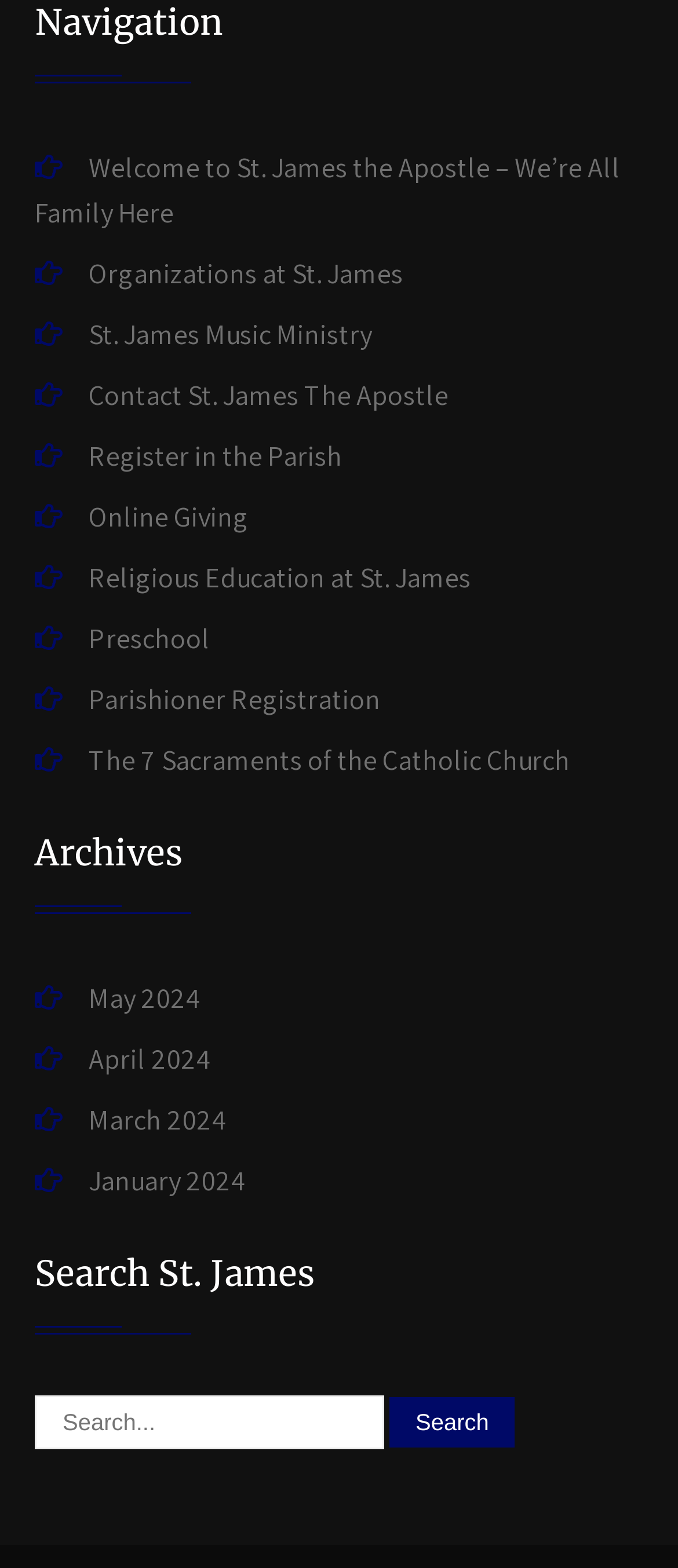Determine the bounding box coordinates for the region that must be clicked to execute the following instruction: "Click on the 'Welcome to St. James the Apostle – We’re All Family Here' link".

[0.051, 0.092, 0.915, 0.151]